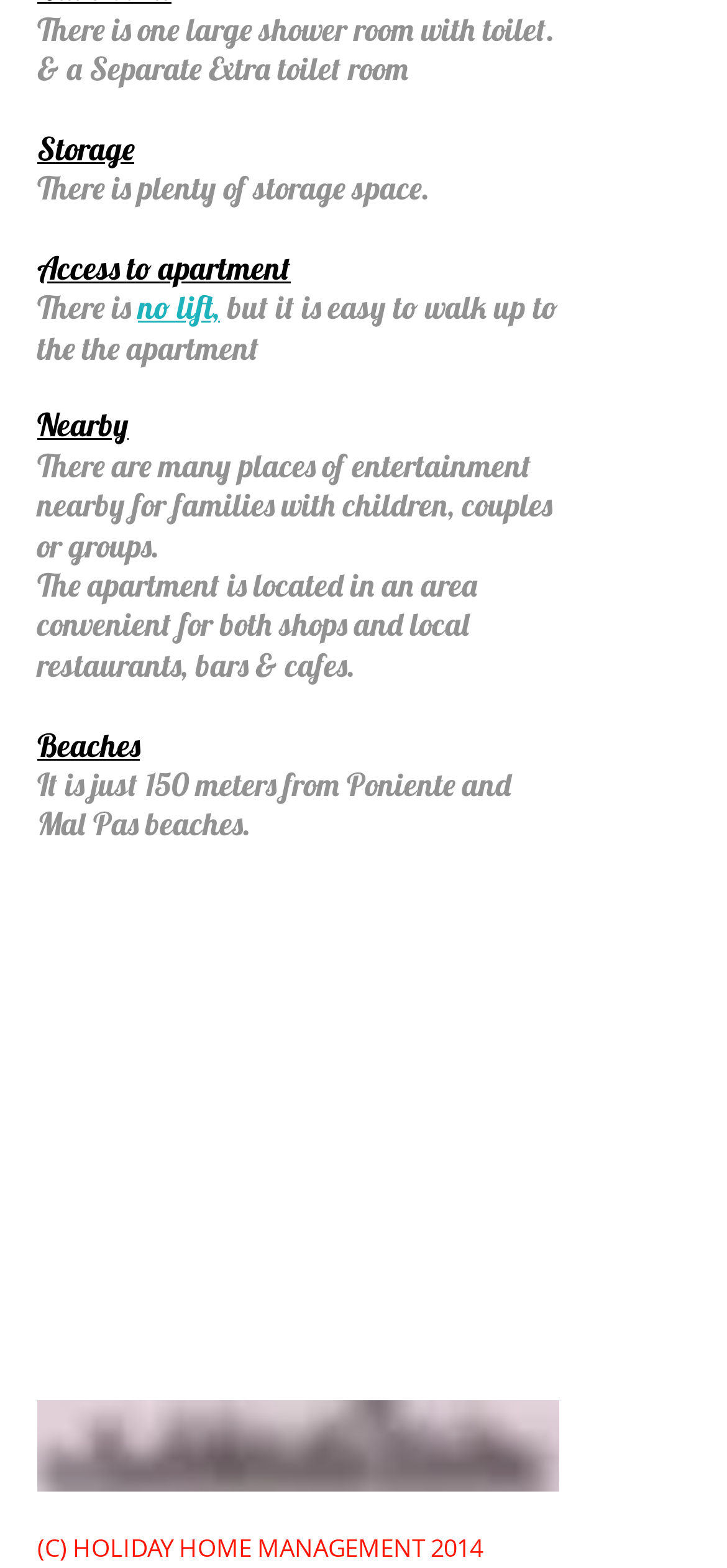What is nearby the apartment?
Using the image as a reference, give an elaborate response to the question.

The text 'There are many places of entertainment nearby for families with children, couples or groups.' indicates that there are places of entertainment nearby the apartment.